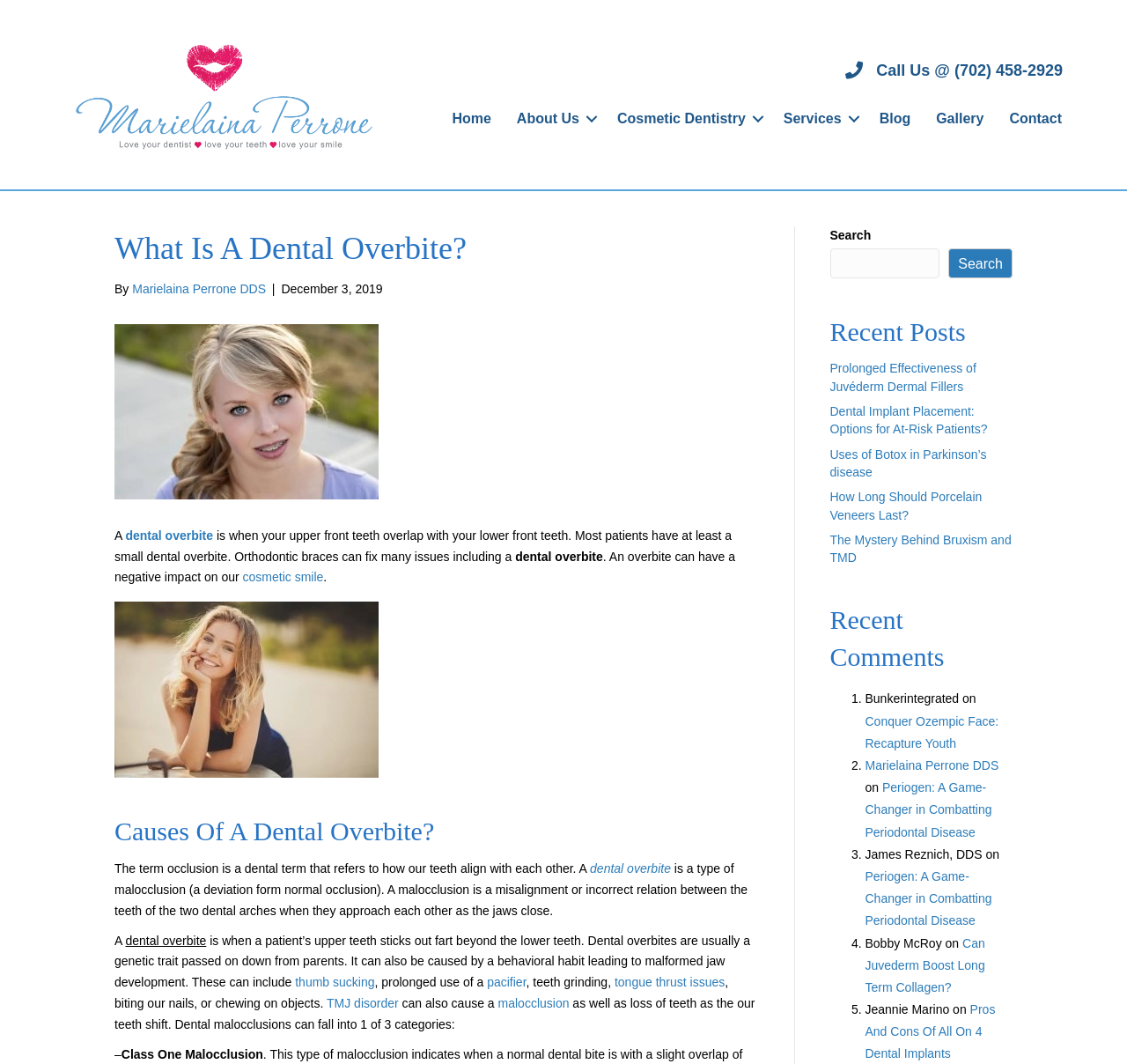What is the logo of the dentist?
Kindly give a detailed and elaborate answer to the question.

The logo of the dentist is Marielaina Perrone DDS, which is an image located at the top left corner of the webpage, with a bounding box coordinate of [0.031, 0.012, 0.359, 0.17].